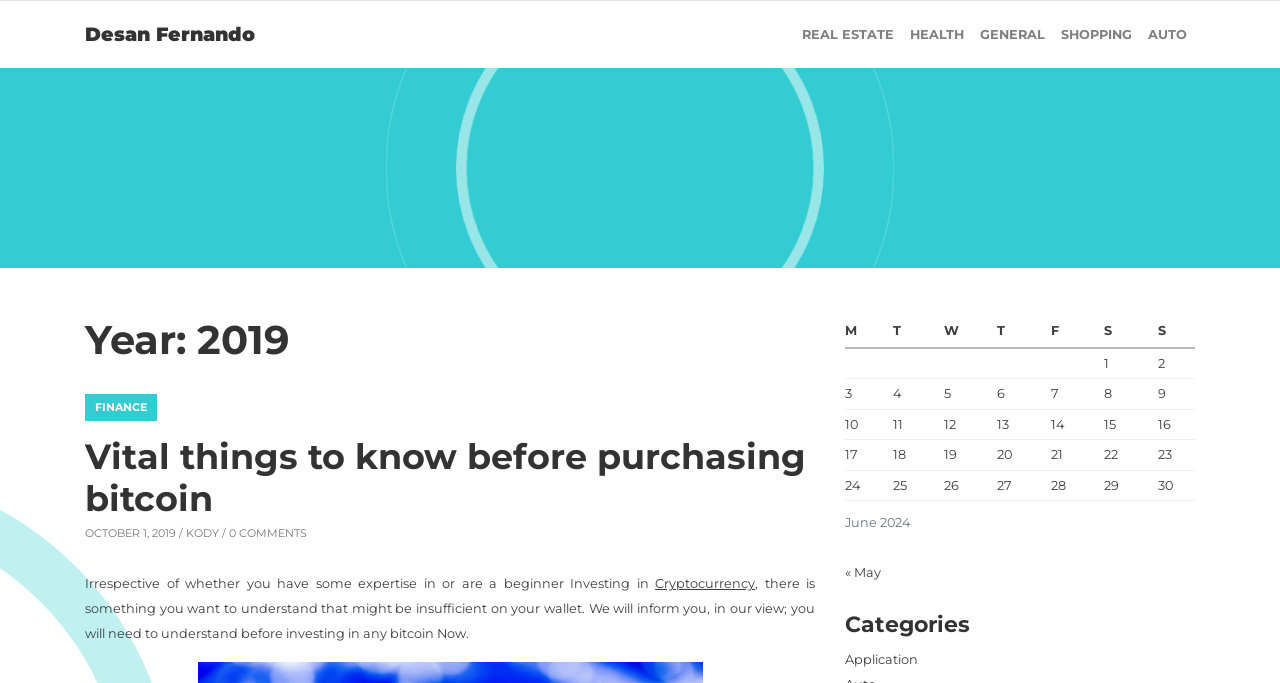Generate a comprehensive description of the contents of the webpage.

The webpage is a blog or article page with a title "2019 – Page 5 – Desan Fernando" at the top. Below the title, there are six navigation links: "REAL ESTATE", "HEALTH", "GENERAL", "SHOPPING", "AUTO", and "FINANCE", which are aligned horizontally across the top of the page.

Below the navigation links, there is a heading "Year: 2019" followed by a table with a calendar layout. The table has a caption "June 2024" and displays the days of the month from 1 to 30. Each row represents a week, and the columns are labeled with the days of the week (M, T, W, T, F, S, S).

To the left of the calendar table, there is a section with a heading "Vital things to know before purchasing bitcoin" followed by a link with the same text. Below this heading, there is a paragraph of text that discusses investing in cryptocurrency.

Further down the page, there is a section with a link "KODY" and a text "OCTOBER 1, 2019 / 0 COMMENTS". Below this section, there is another paragraph of text that continues the discussion on investing in cryptocurrency.

At the bottom of the page, there is a navigation section with links to previous and next months, labeled "« May" and "»". There is also a heading "Categories" followed by a link "Application".

Overall, the webpage appears to be a blog or article page that discusses topics related to finance, cryptocurrency, and investing, with a calendar table and navigation links to other pages.